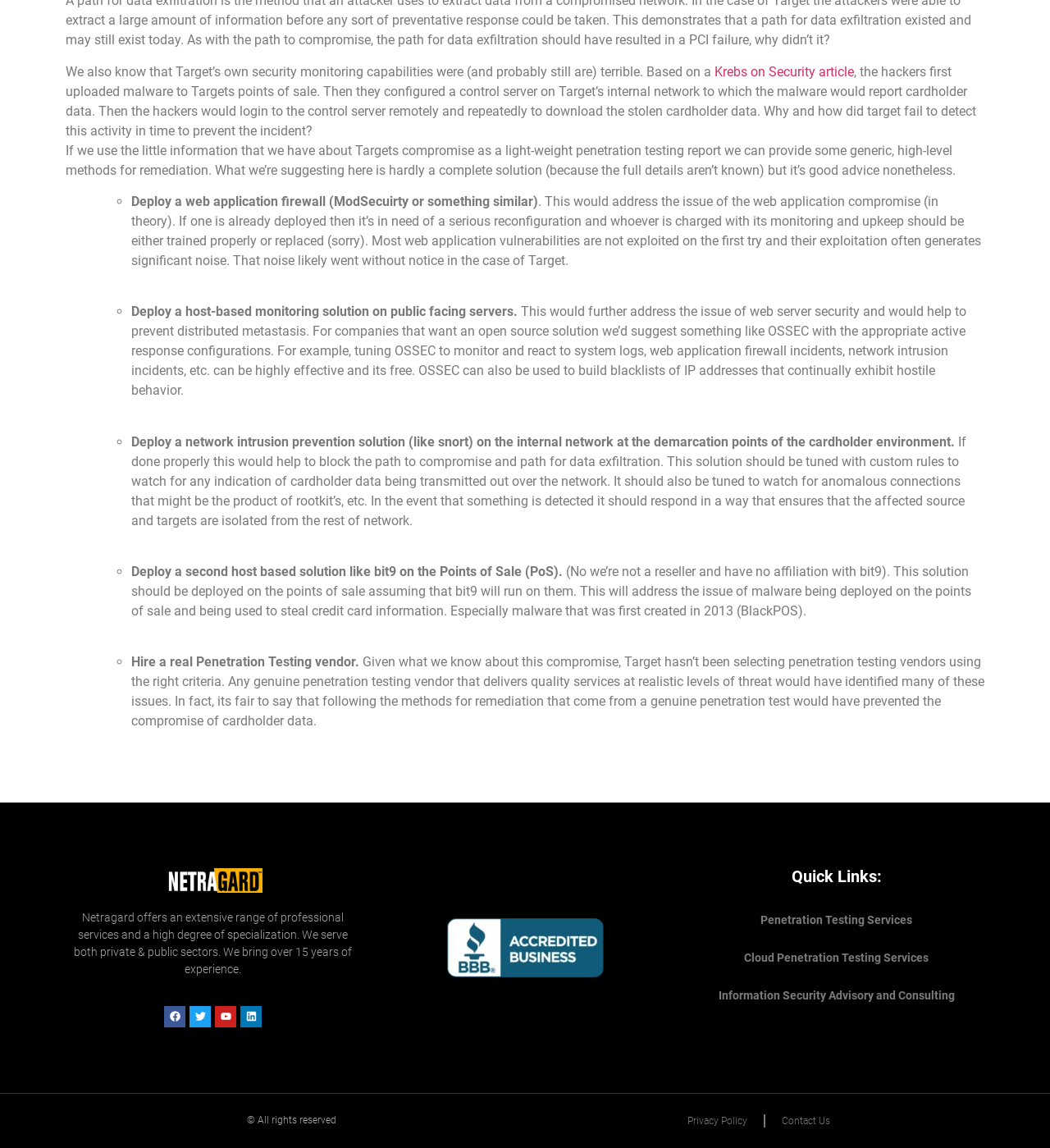Please provide a one-word or phrase answer to the question: 
What is Netragard's area of specialization?

Professional services and security